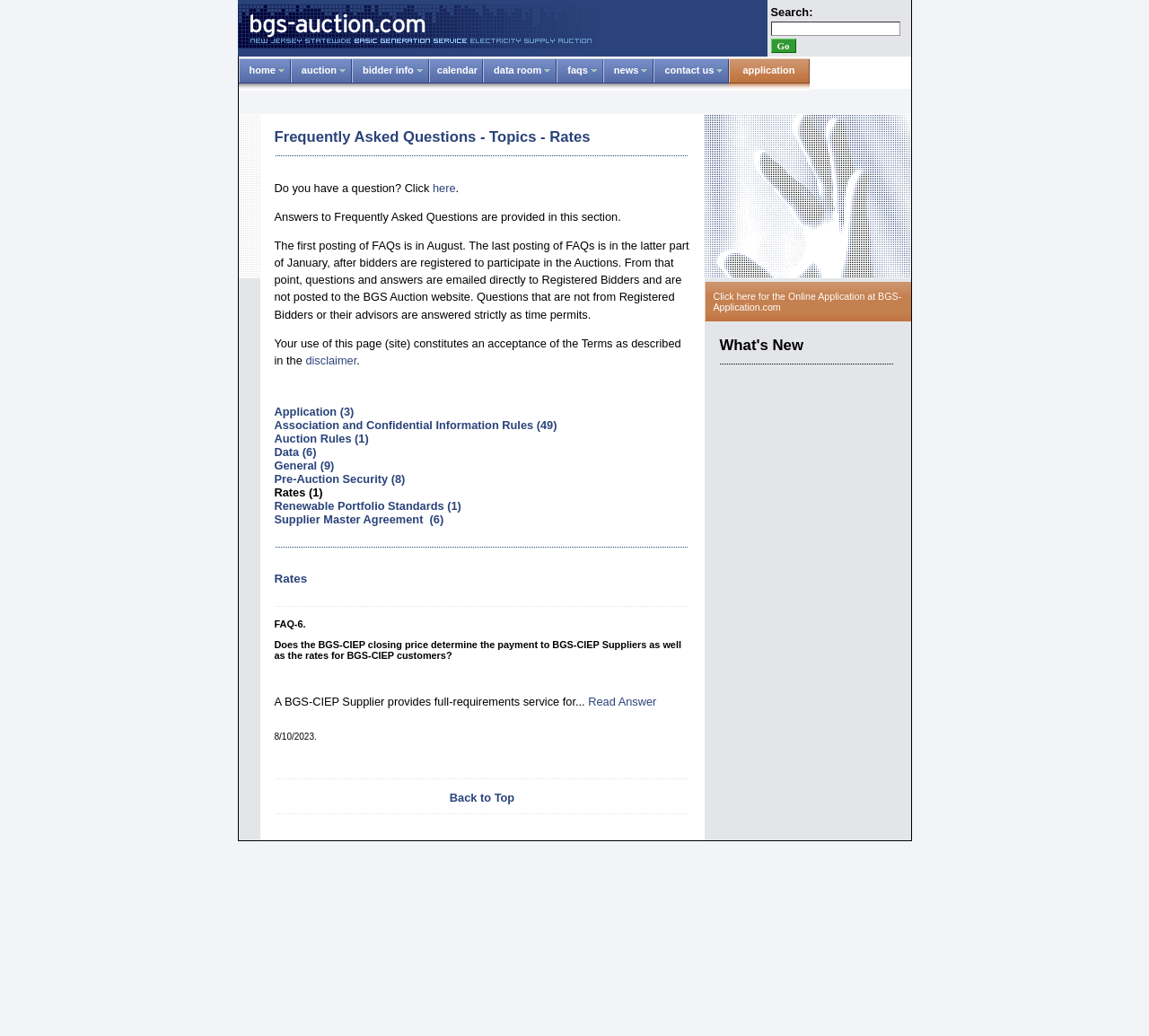Kindly determine the bounding box coordinates for the clickable area to achieve the given instruction: "Click here for online application".

[0.613, 0.11, 0.793, 0.811]